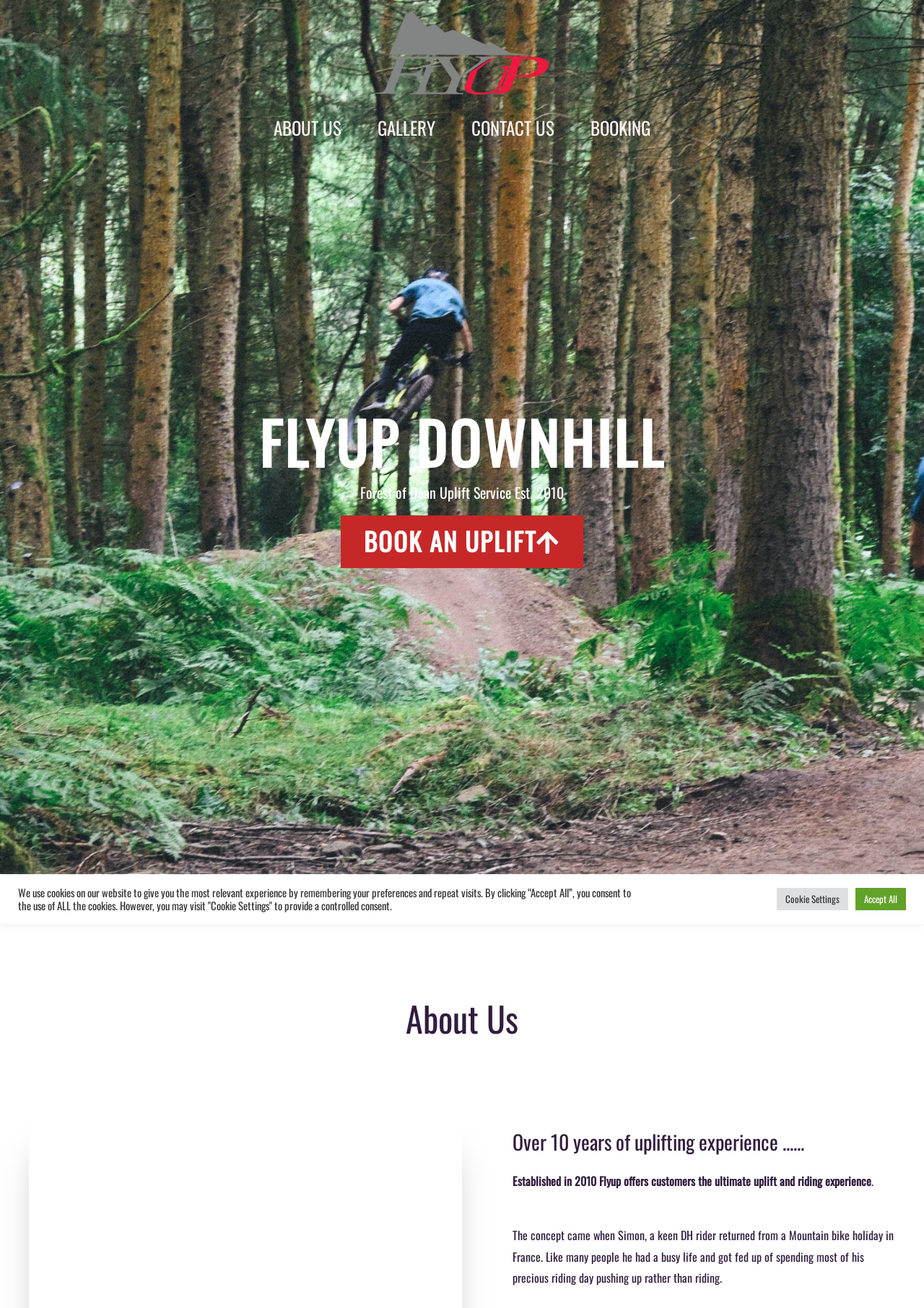Locate the bounding box coordinates of the UI element described by: "GALLERY". The bounding box coordinates should consist of four float numbers between 0 and 1, i.e., [left, top, right, bottom].

[0.389, 0.081, 0.491, 0.114]